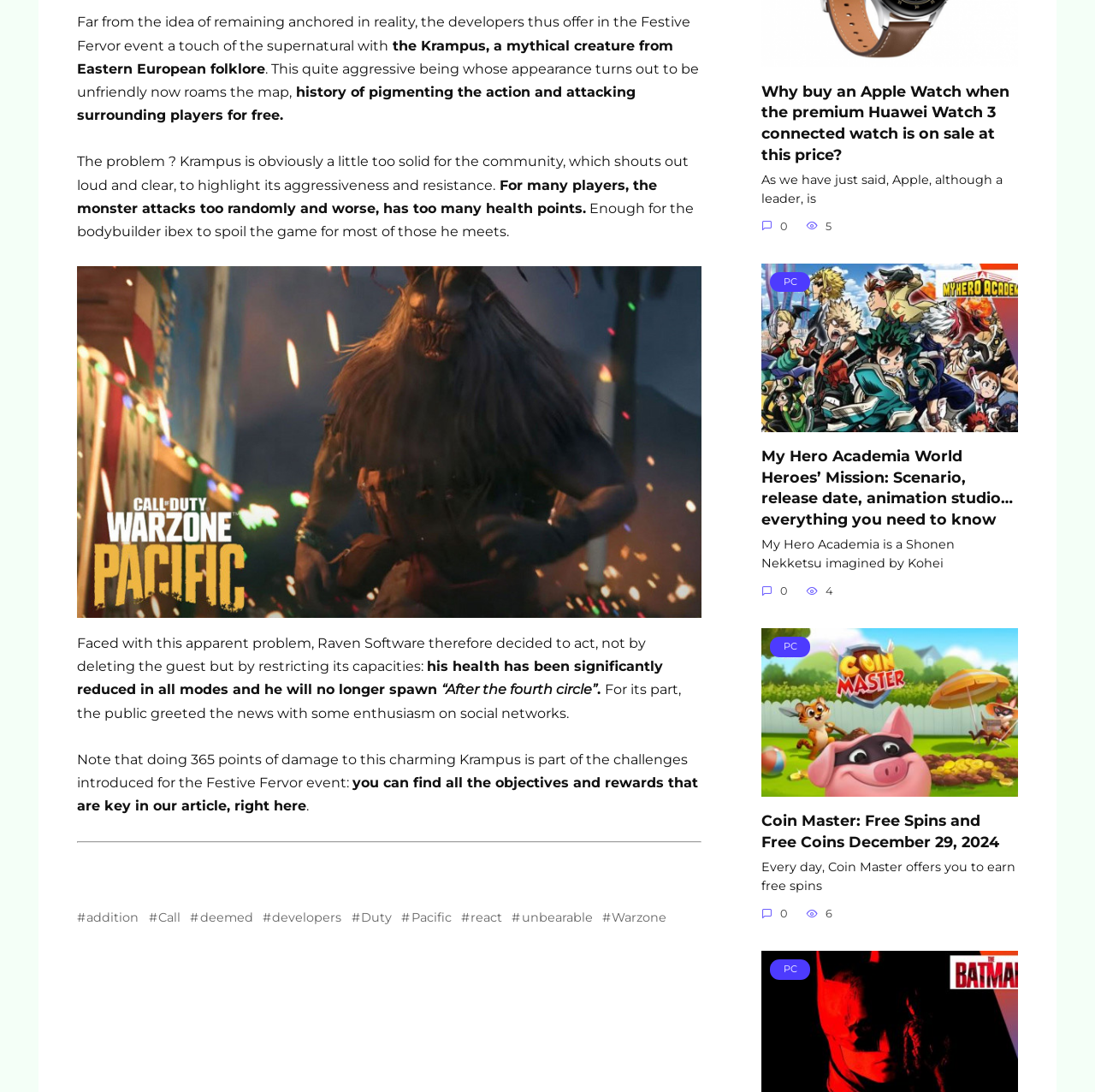Please identify the bounding box coordinates of the element's region that should be clicked to execute the following instruction: "Get free spins and coins in Coin Master". The bounding box coordinates must be four float numbers between 0 and 1, i.e., [left, top, right, bottom].

[0.695, 0.742, 0.912, 0.78]